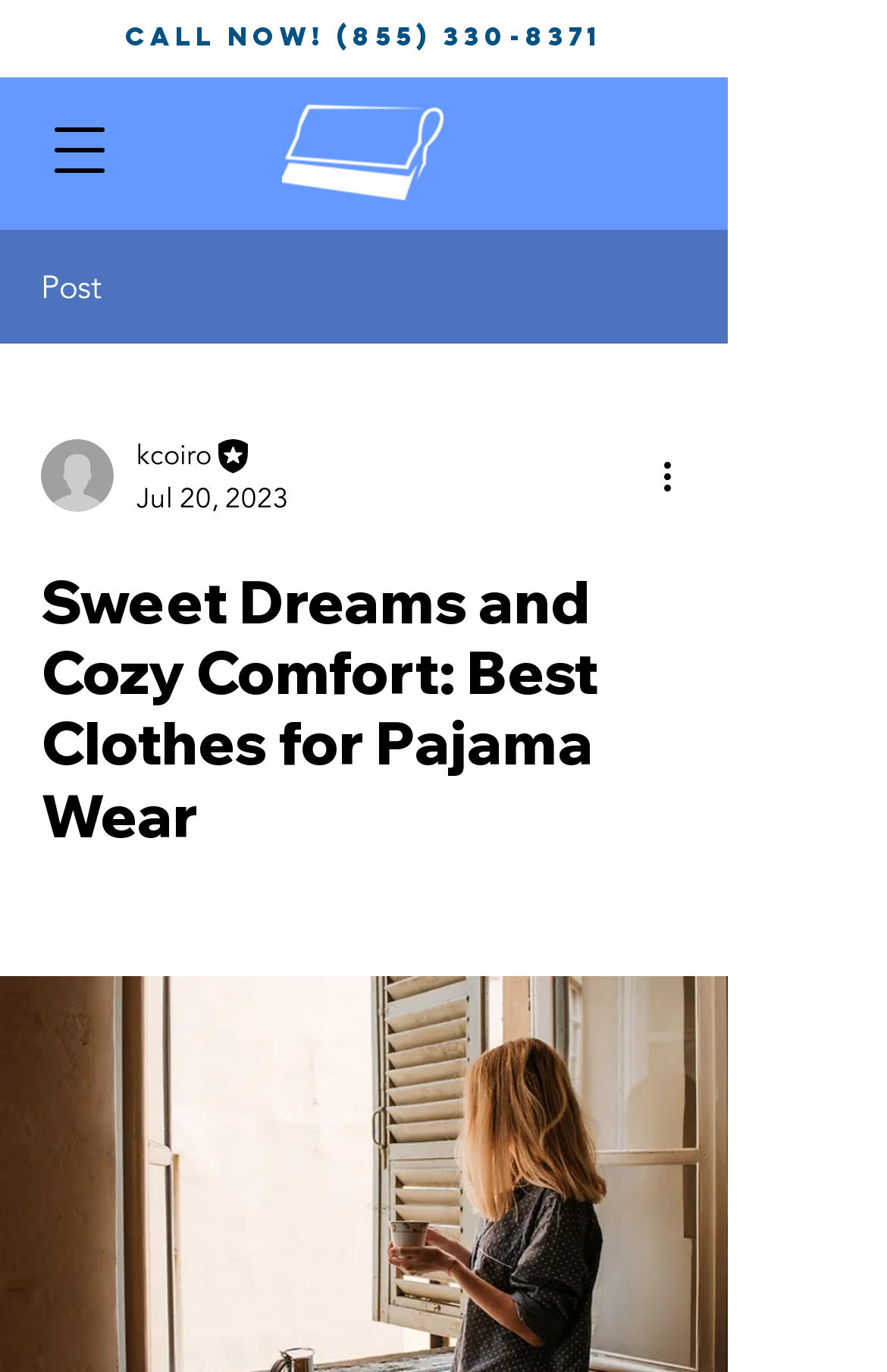Please provide the main heading of the webpage content.

Sweet Dreams and Cozy Comfort: Best Clothes for Pajama Wear